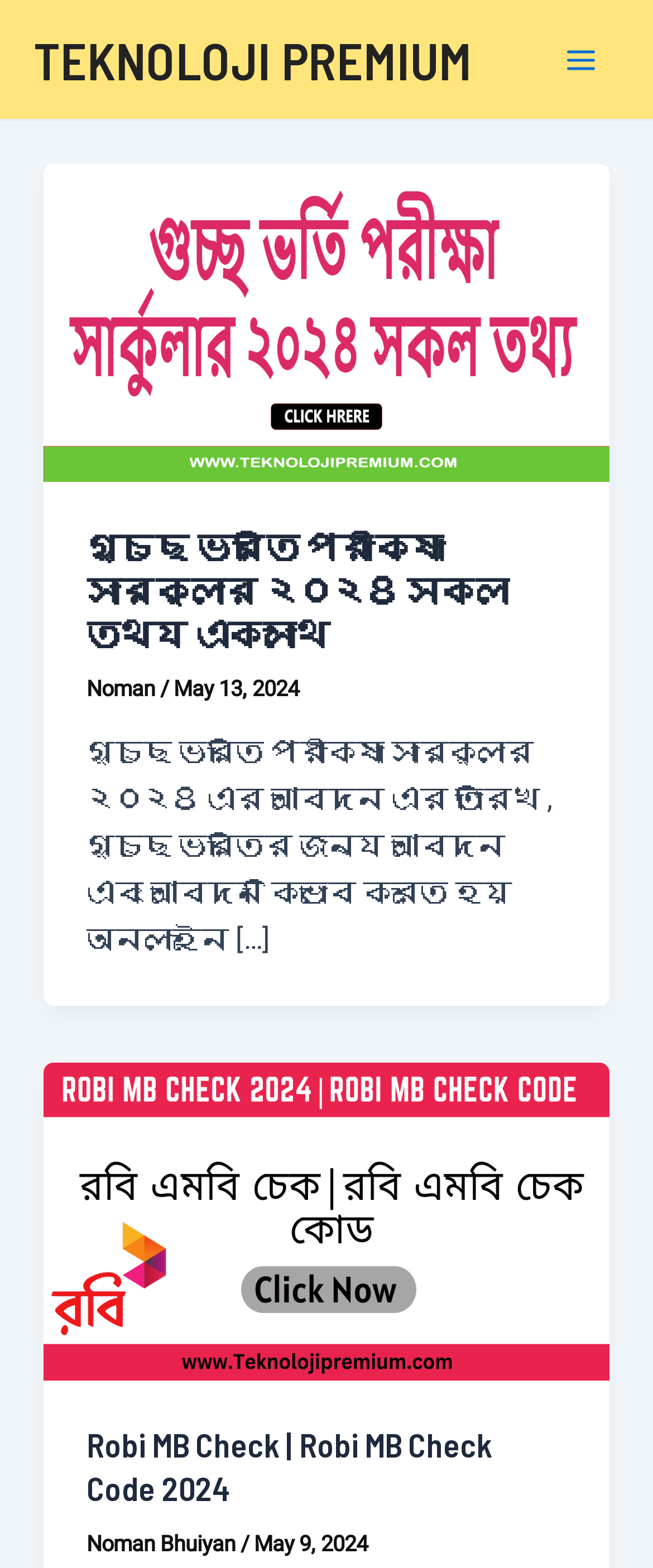Specify the bounding box coordinates for the region that must be clicked to perform the given instruction: "Visit the TEKNOLOJI PREMIUM link".

[0.051, 0.018, 0.723, 0.058]